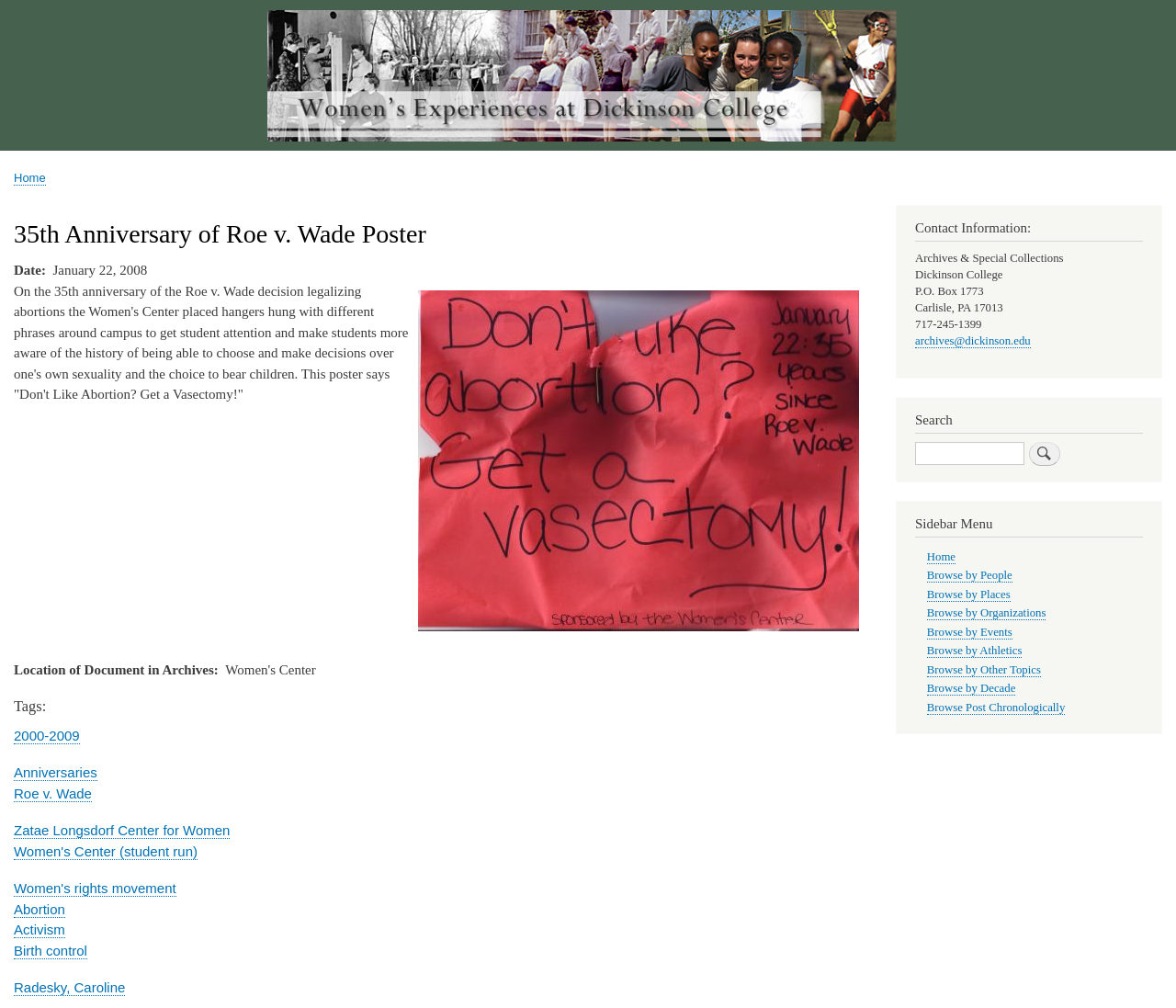Please identify the bounding box coordinates of the element that needs to be clicked to execute the following command: "Search for something". Provide the bounding box using four float numbers between 0 and 1, formatted as [left, top, right, bottom].

[0.778, 0.439, 0.871, 0.462]